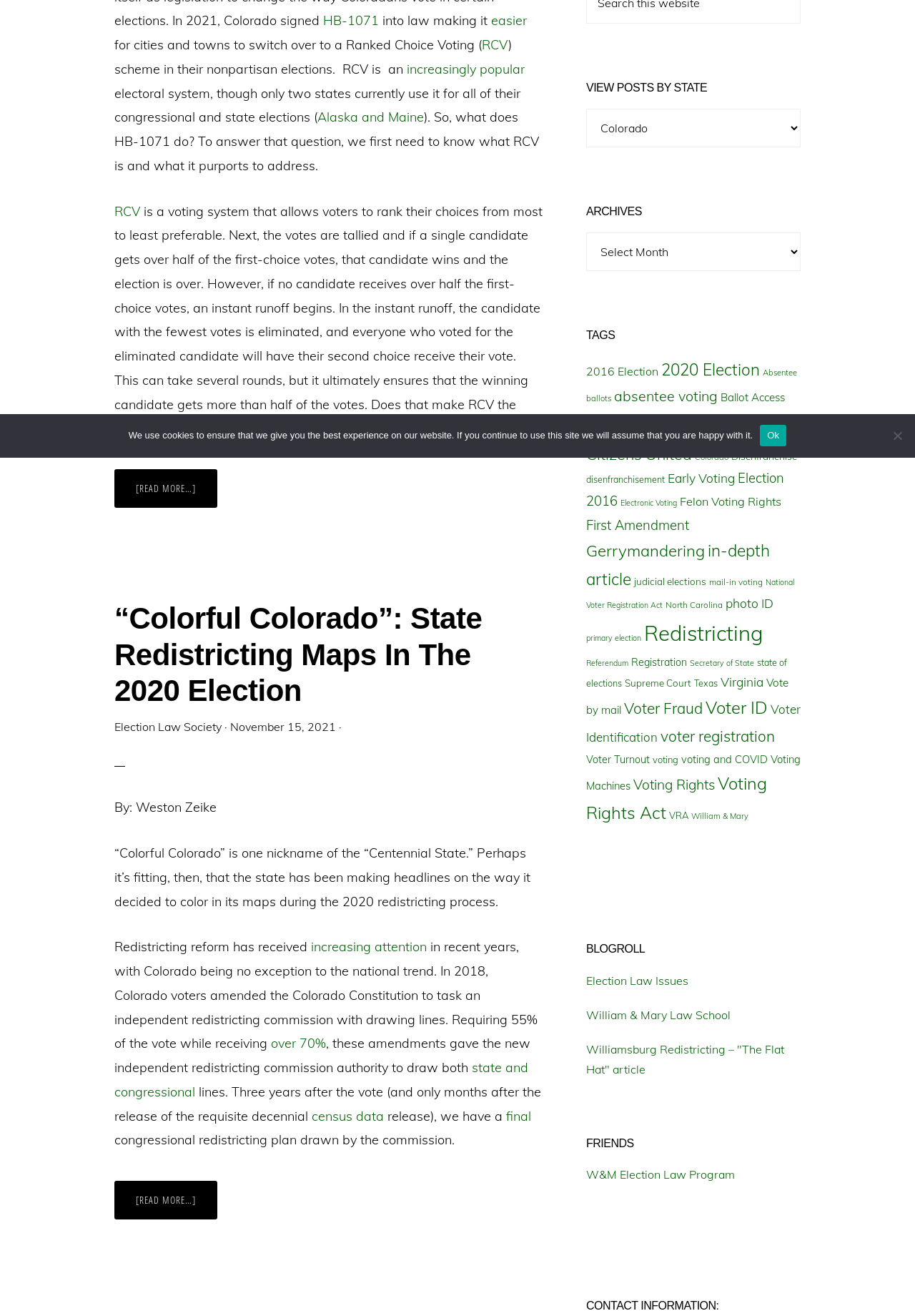Ascertain the bounding box coordinates for the UI element detailed here: "Voting Rights". The coordinates should be provided as [left, top, right, bottom] with each value being a float between 0 and 1.

[0.692, 0.59, 0.781, 0.603]